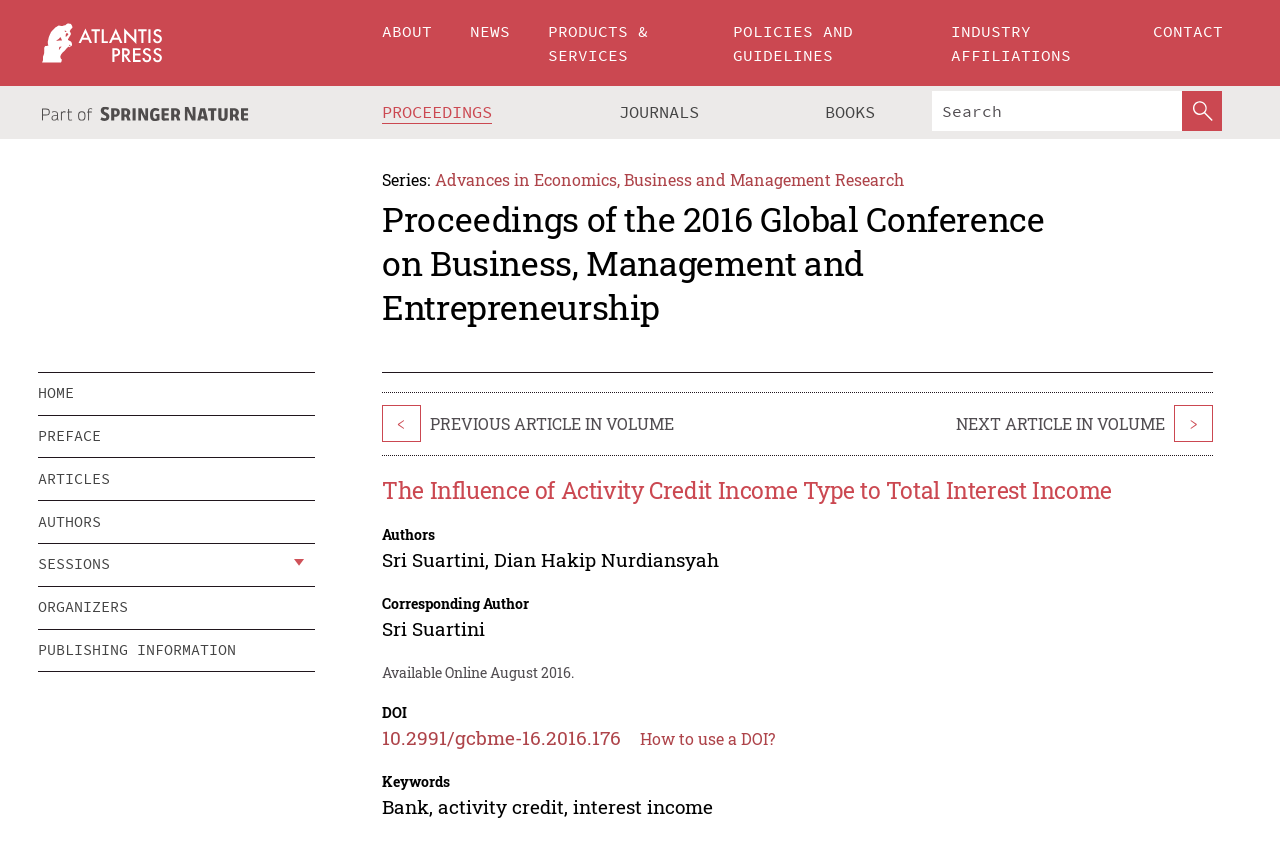Identify the coordinates of the bounding box for the element described below: "Industry Affiliations". Return the coordinates as four float numbers between 0 and 1: [left, top, right, bottom].

[0.728, 0.0, 0.886, 0.102]